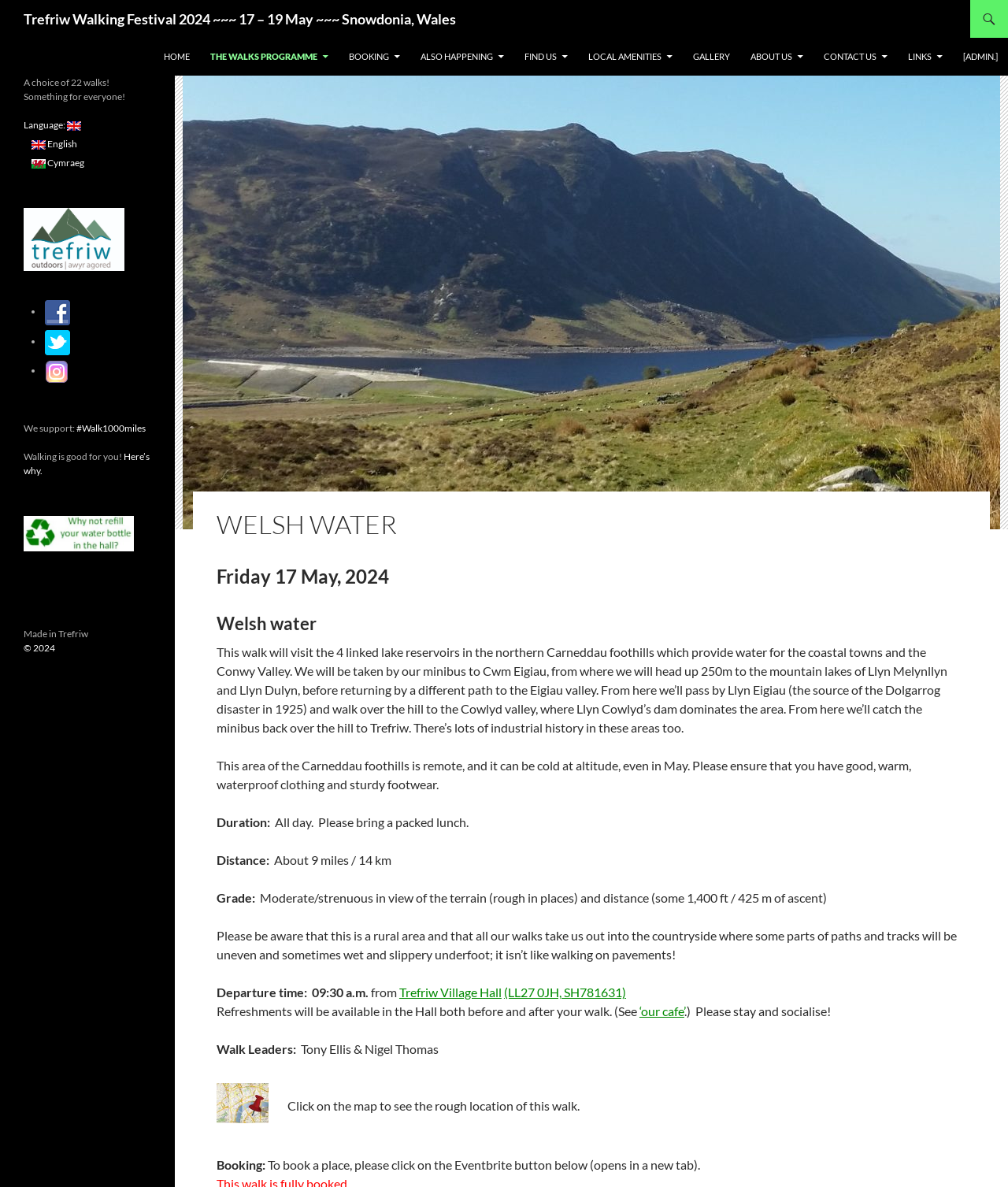What is the duration of the walk described?
Utilize the image to construct a detailed and well-explained answer.

I found the answer by looking at the StaticText element with the text 'Duration: ' and the adjacent StaticText element with the text 'All day. Please bring a packed lunch.' which indicates that the duration of the walk is all day.